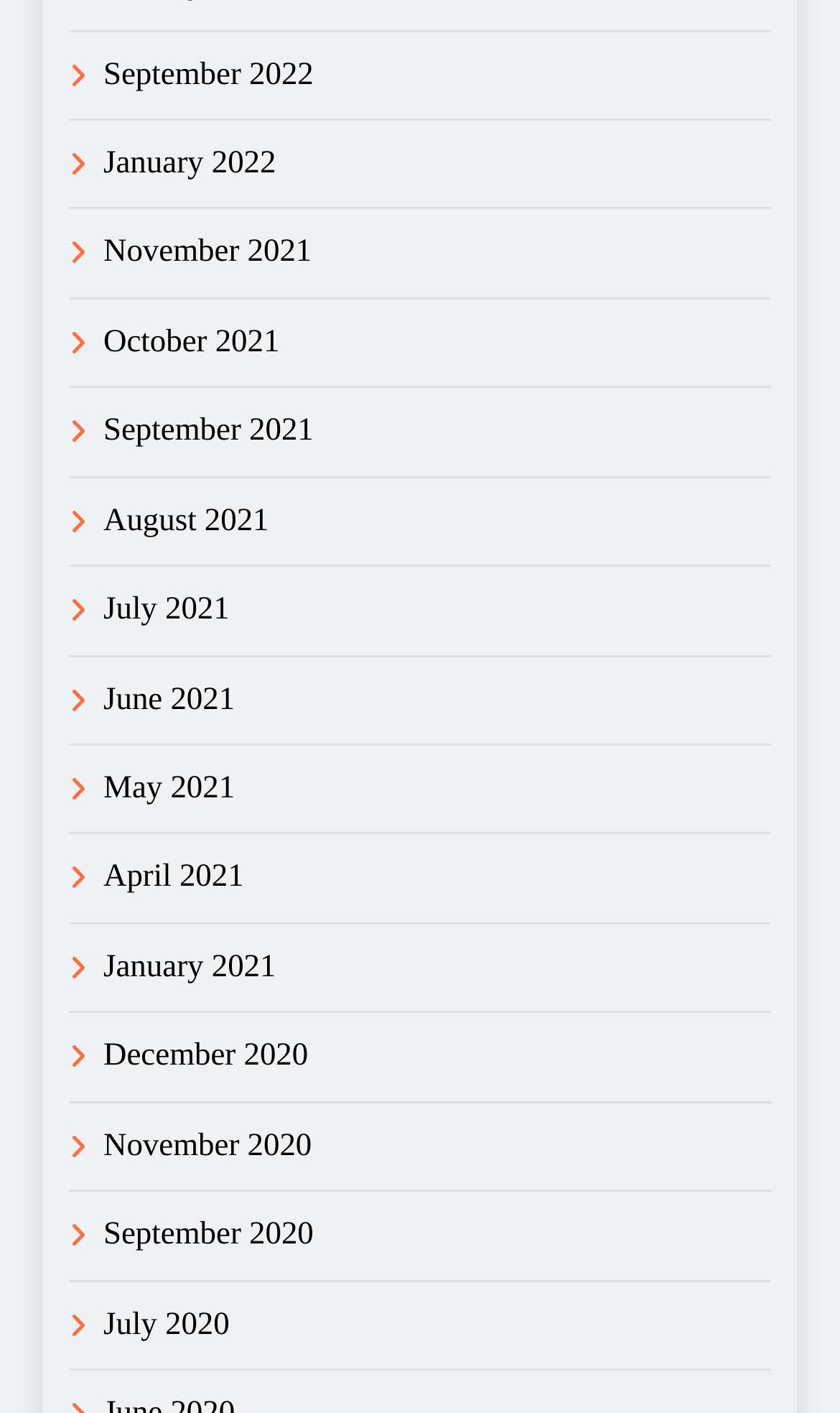Calculate the bounding box coordinates for the UI element based on the following description: "October 2021". Ensure the coordinates are four float numbers between 0 and 1, i.e., [left, top, right, bottom].

[0.123, 0.23, 0.333, 0.255]